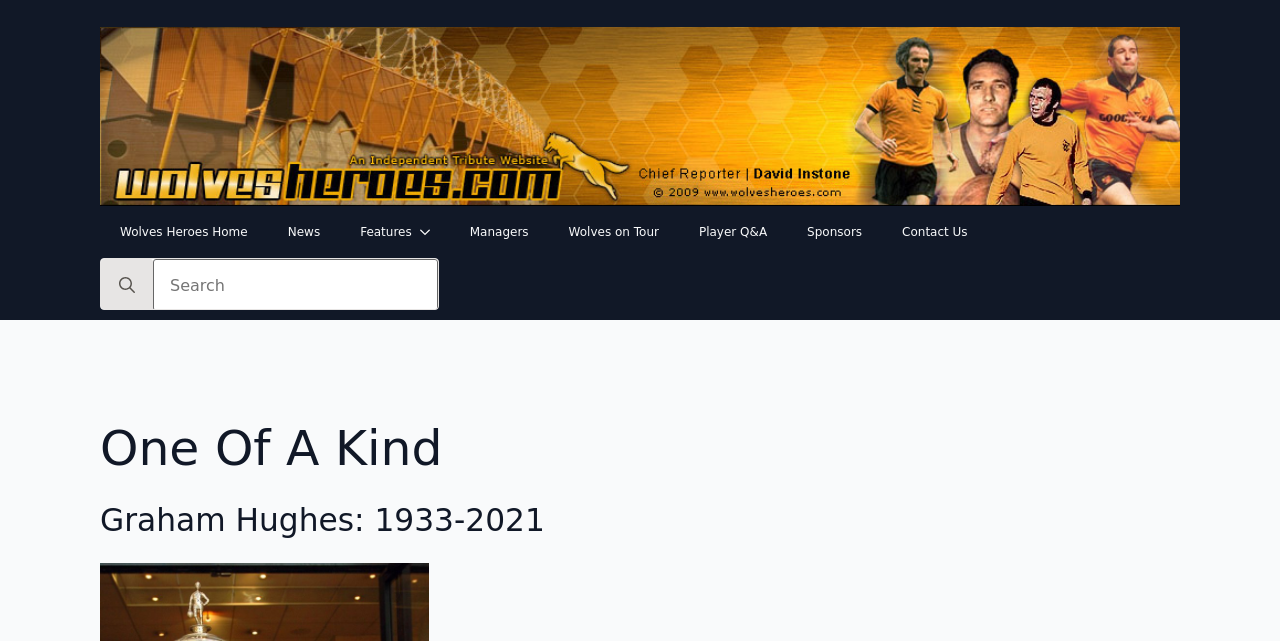Respond to the following question using a concise word or phrase: 
How many links are there in the top navigation menu?

8